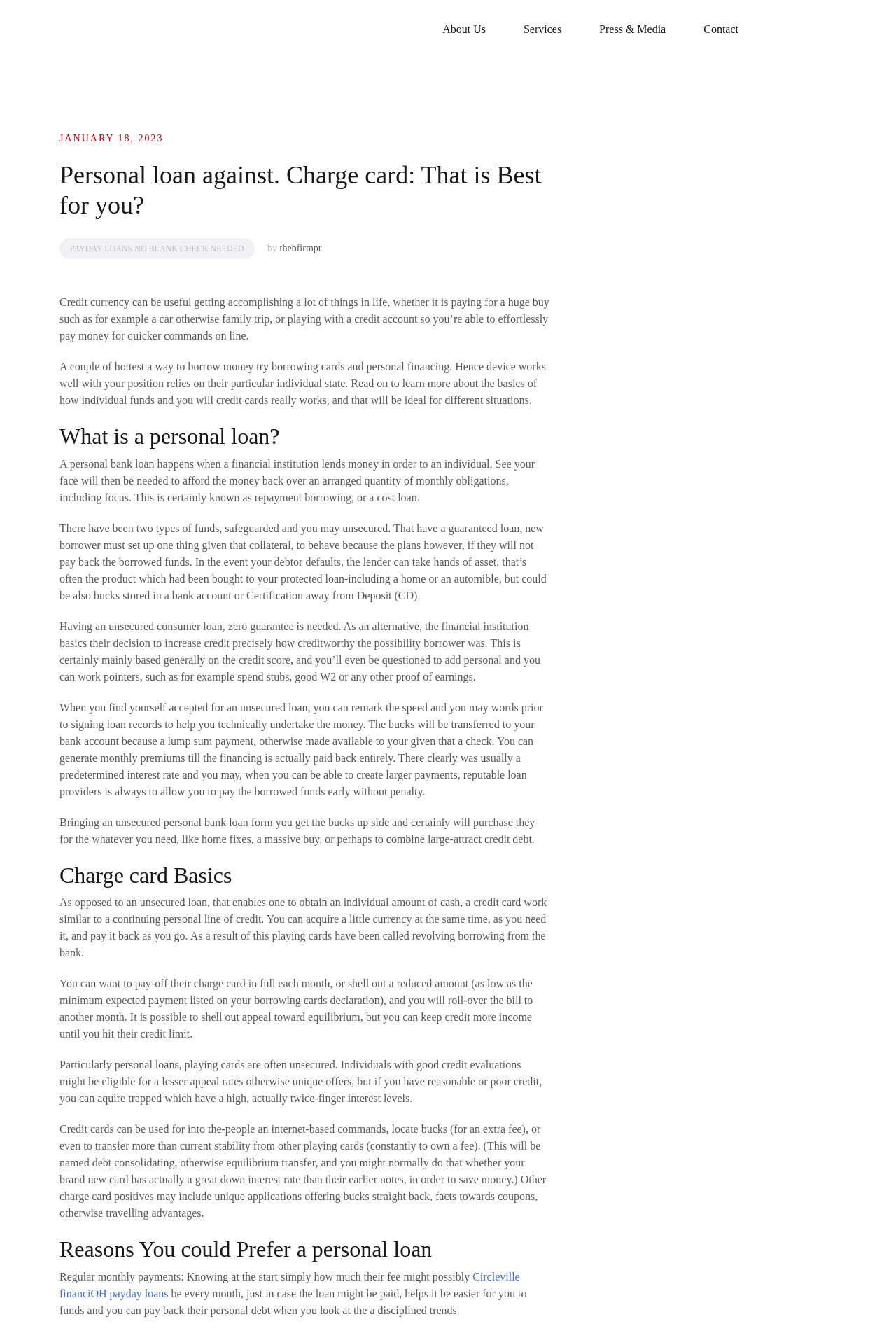Identify the bounding box coordinates of the clickable region necessary to fulfill the following instruction: "Click on 'JANUARY 18, 2023'". The bounding box coordinates should be four float numbers between 0 and 1, i.e., [left, top, right, bottom].

[0.066, 0.1, 0.182, 0.108]